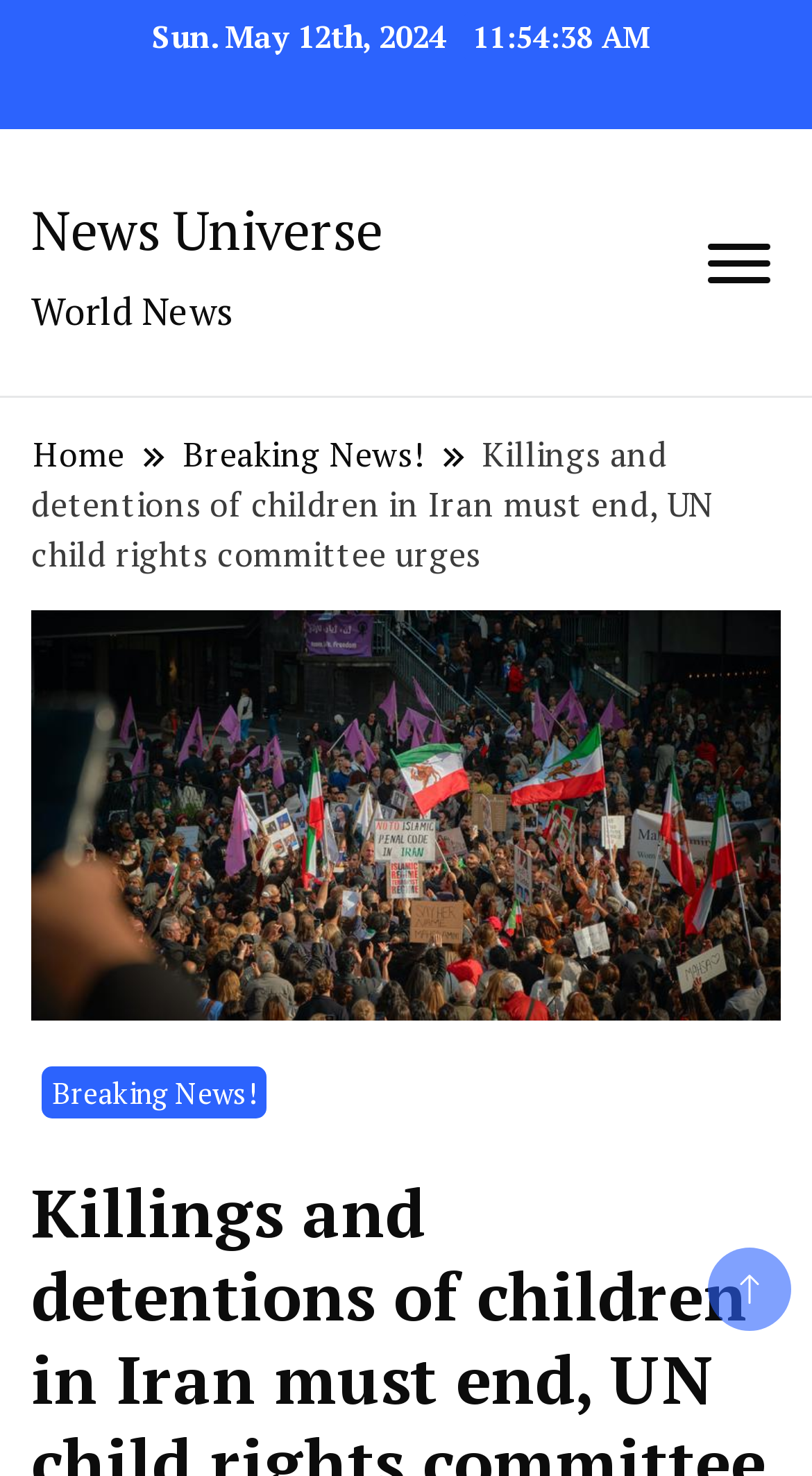Please identify the primary heading of the webpage and give its text content.

Killings and detentions of children in Iran must end, UN child rights committee urges